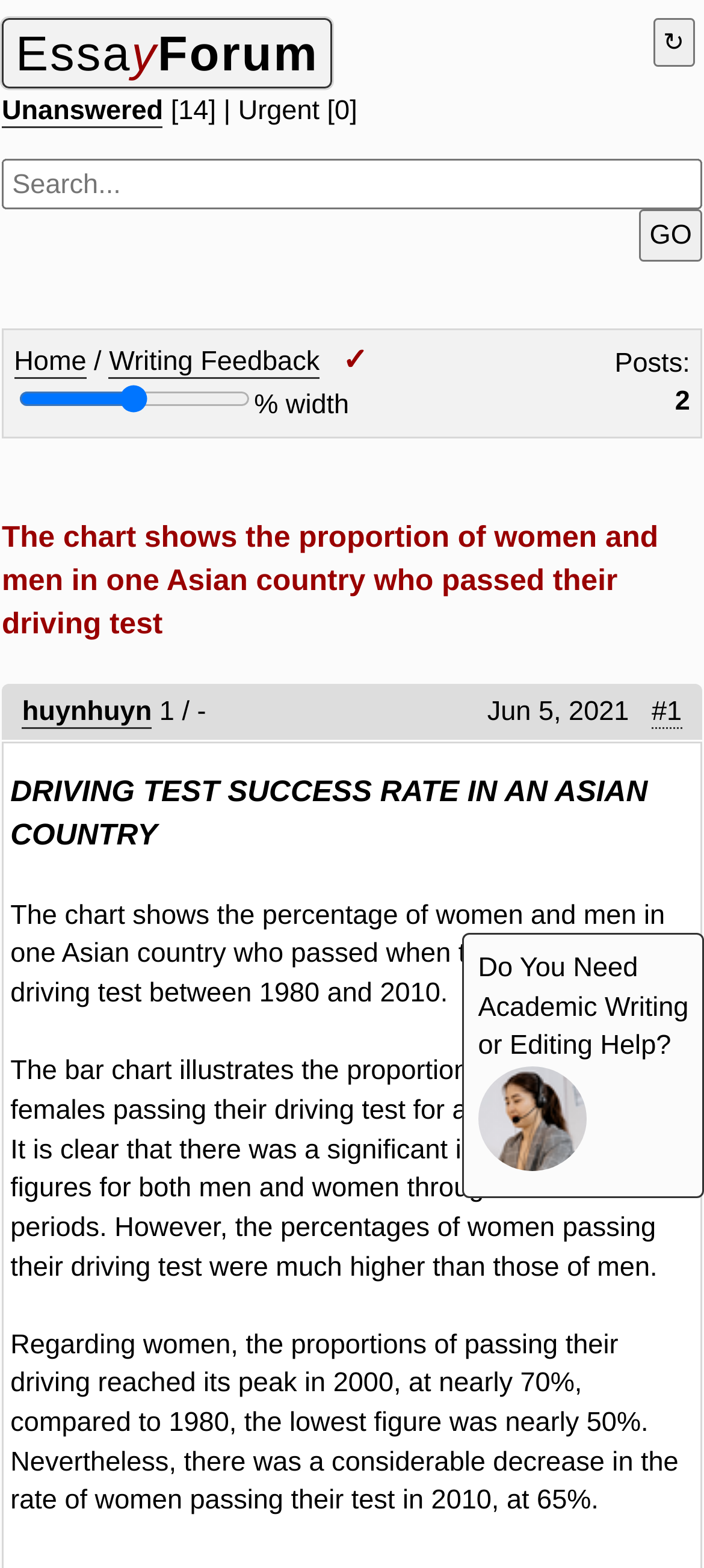Find the bounding box coordinates of the area that needs to be clicked in order to achieve the following instruction: "subscribe to newsletter". The coordinates should be specified as four float numbers between 0 and 1, i.e., [left, top, right, bottom].

None